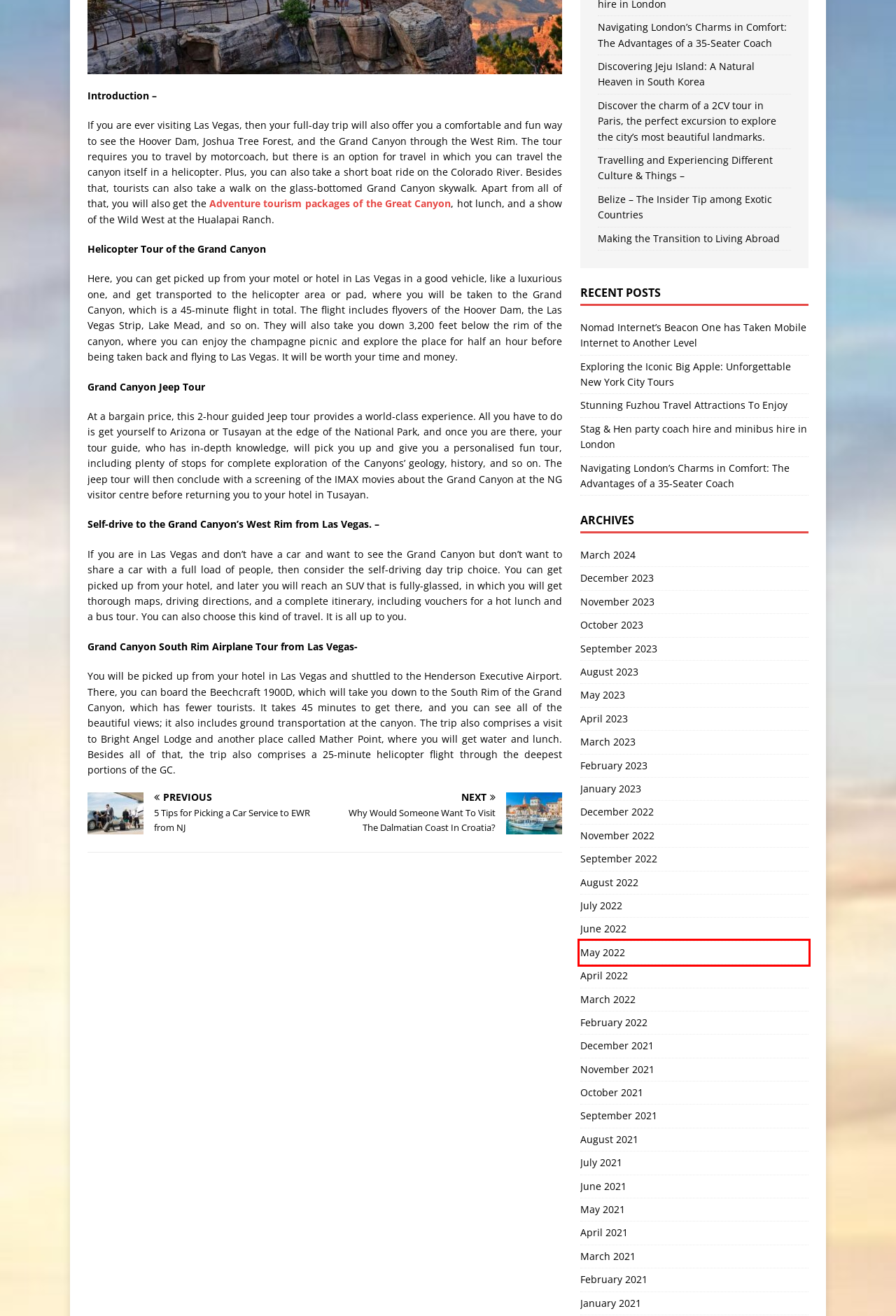Given a webpage screenshot featuring a red rectangle around a UI element, please determine the best description for the new webpage that appears after the element within the bounding box is clicked. The options are:
A. May 2022 - Paris Landing
B. May 2023 - Paris Landing
C. January 2023 - Paris Landing
D. July 2022 - Paris Landing
E. June 2022 - Paris Landing
F. August 2021 - Paris Landing
G. Belize – The Insider Tip among Exotic Countries - Paris Landing
H. Discovering Jeju Island: A Natural Heaven in South Korea - Paris Landing

A